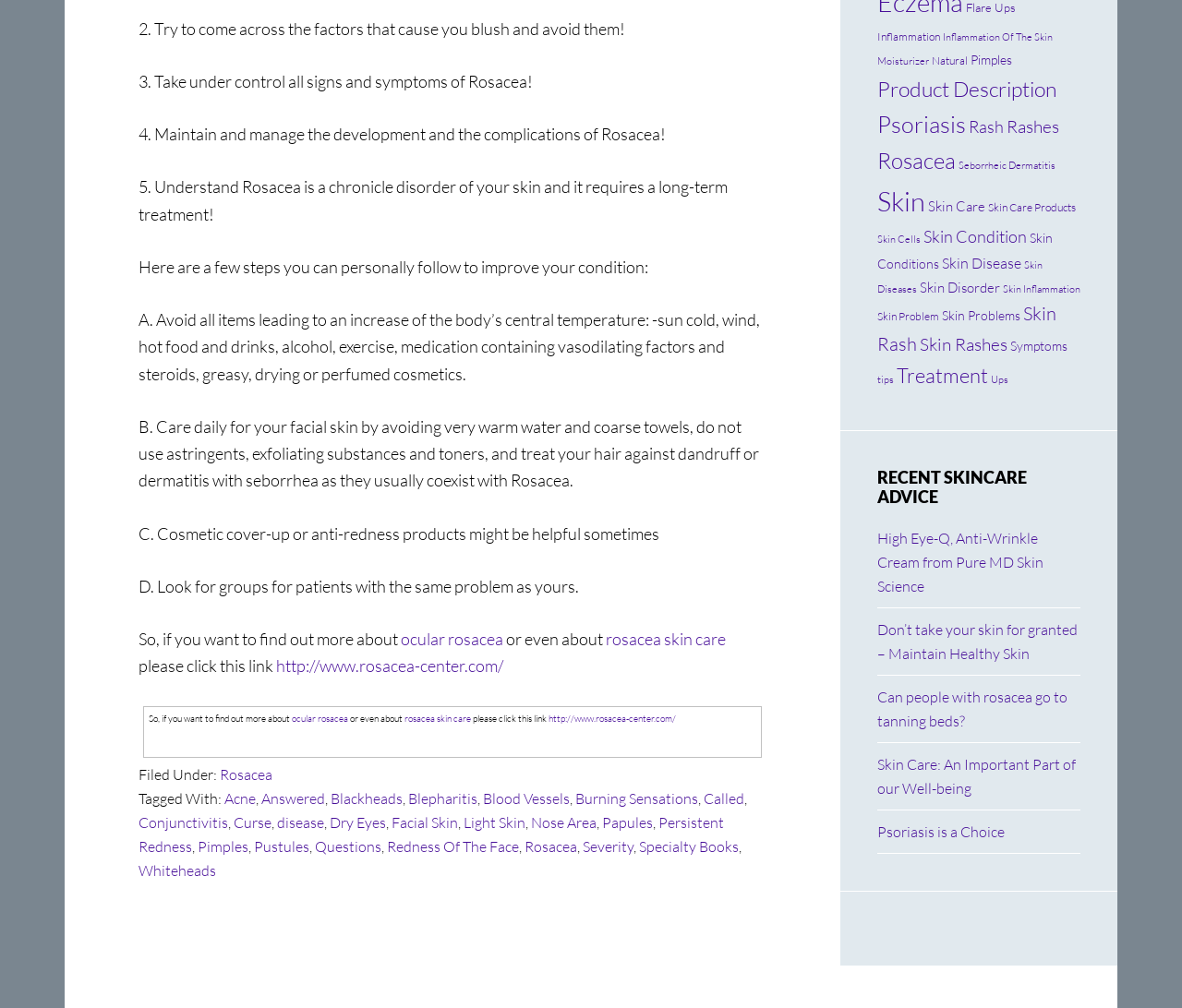Please provide a brief answer to the question using only one word or phrase: 
What are the symptoms of Rosacea?

Redness, papules, pustules